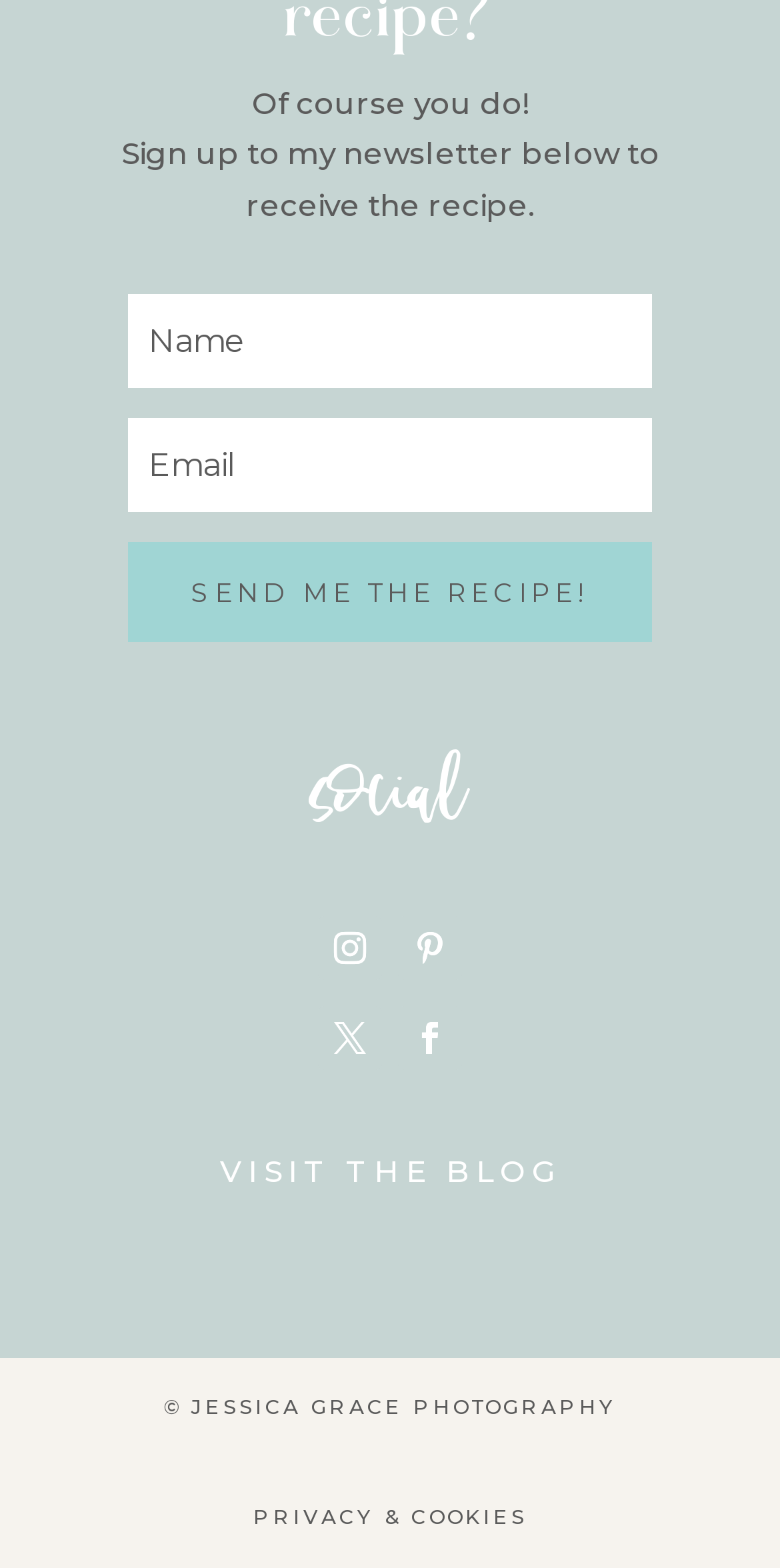Provide the bounding box coordinates of the area you need to click to execute the following instruction: "Click SEND ME THE RECIPE!".

[0.164, 0.346, 0.836, 0.41]